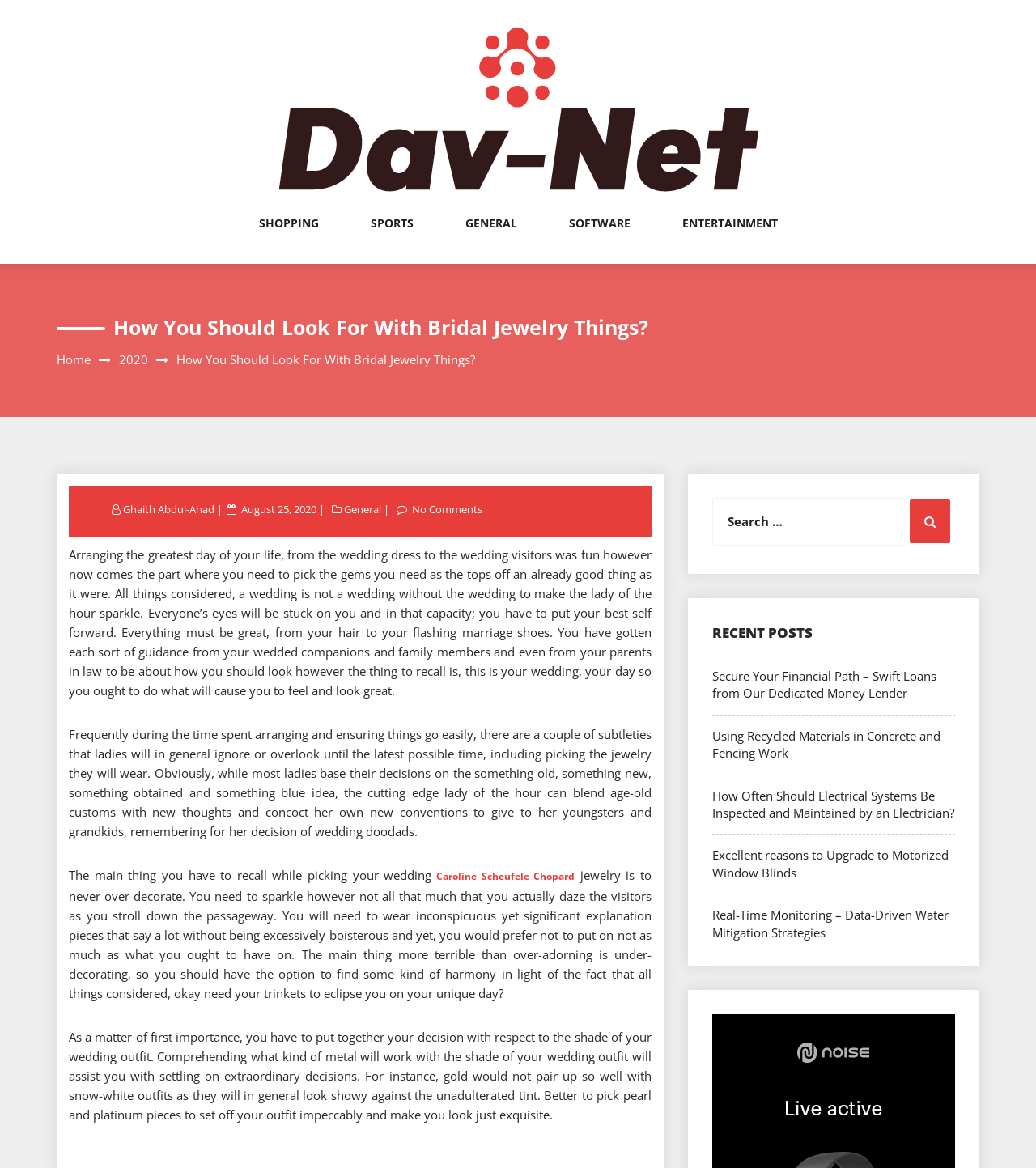Generate a thorough description of the webpage.

This webpage is about searching for bridal jewelry and provides guidance on how to choose the right jewelry for a wedding. At the top of the page, there is a logo with the text "Search New Things" and an image with the same text. Below the logo, there are five links to different categories: SHOPPING, SPORTS, GENERAL, SOFTWARE, and ENTERTAINMENT.

The main content of the page is an article titled "How You Should Look For With Bridal Jewelry Things?" which is divided into several paragraphs. The article provides advice on choosing the right jewelry for a wedding, emphasizing the importance of not over-decorating and finding a balance between simplicity and elegance. It also suggests considering the color of the wedding dress when selecting jewelry.

To the right of the article, there is a section with links to recent posts, including "Secure Your Financial Path – Swift Loans from Our Dedicated Money Lender", "Using Recycled Materials in Concrete and Fencing Work", and others.

At the bottom of the page, there is a search bar with a button labeled "Search" and a heading "RECENT POSTS" above the links to recent posts.